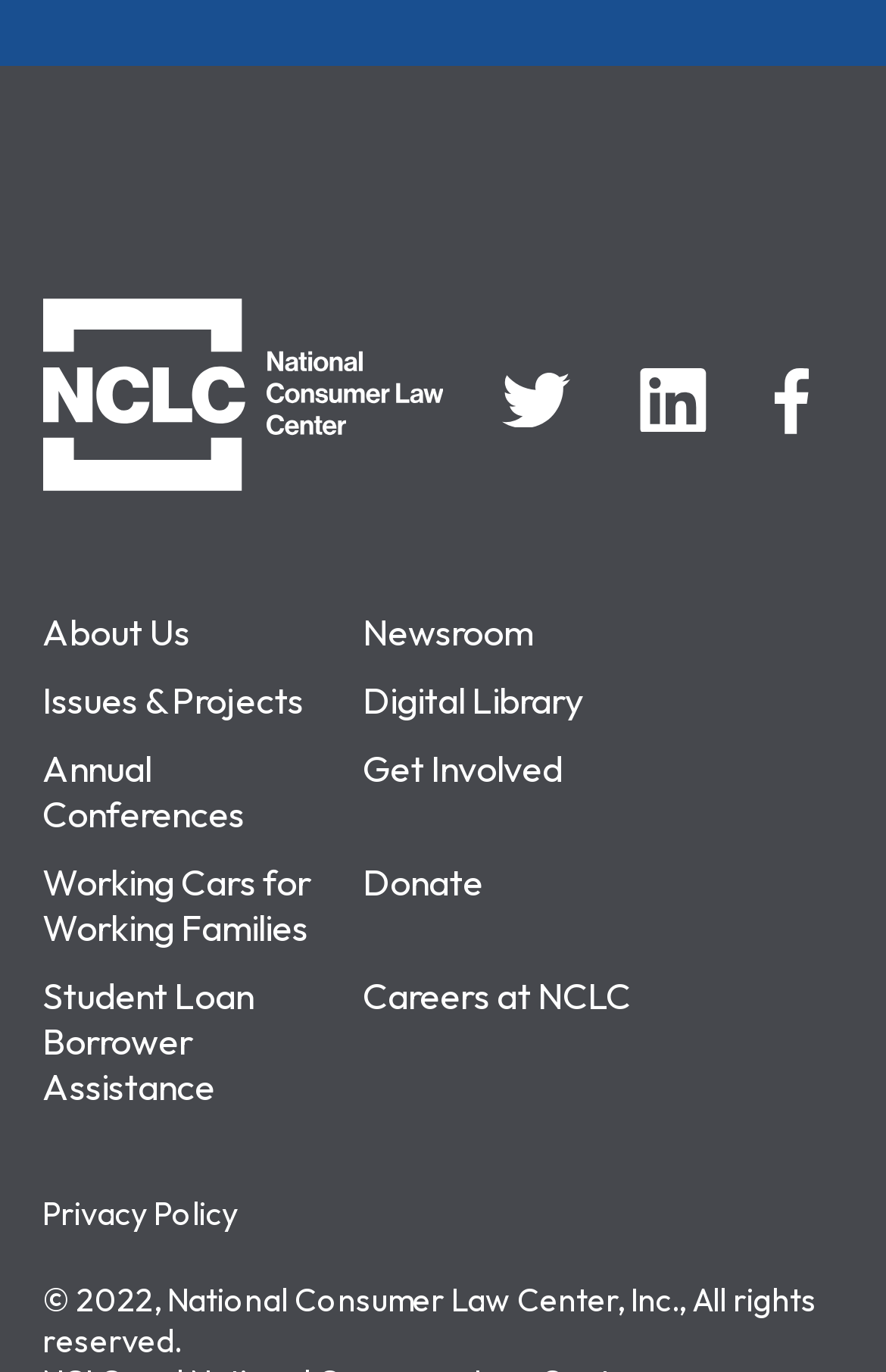What are the main sections of the website?
Please answer the question with a detailed and comprehensive explanation.

The main sections of the website can be found in the top navigation bar, which includes links such as 'About Us', 'Newsroom', 'Issues & Projects', and so on.